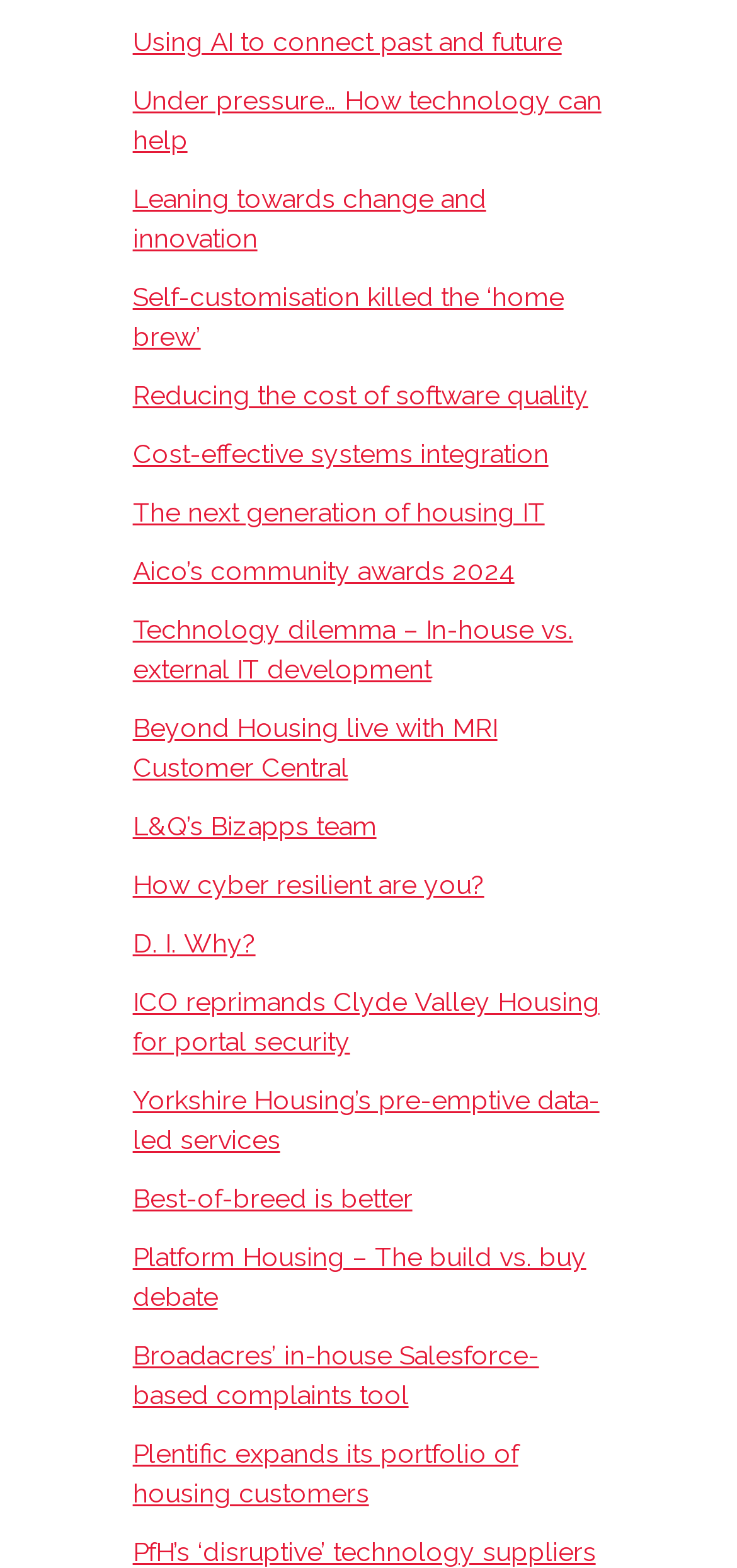Locate the bounding box coordinates of the segment that needs to be clicked to meet this instruction: "Explore Aico’s community awards 2024".

[0.18, 0.355, 0.698, 0.374]